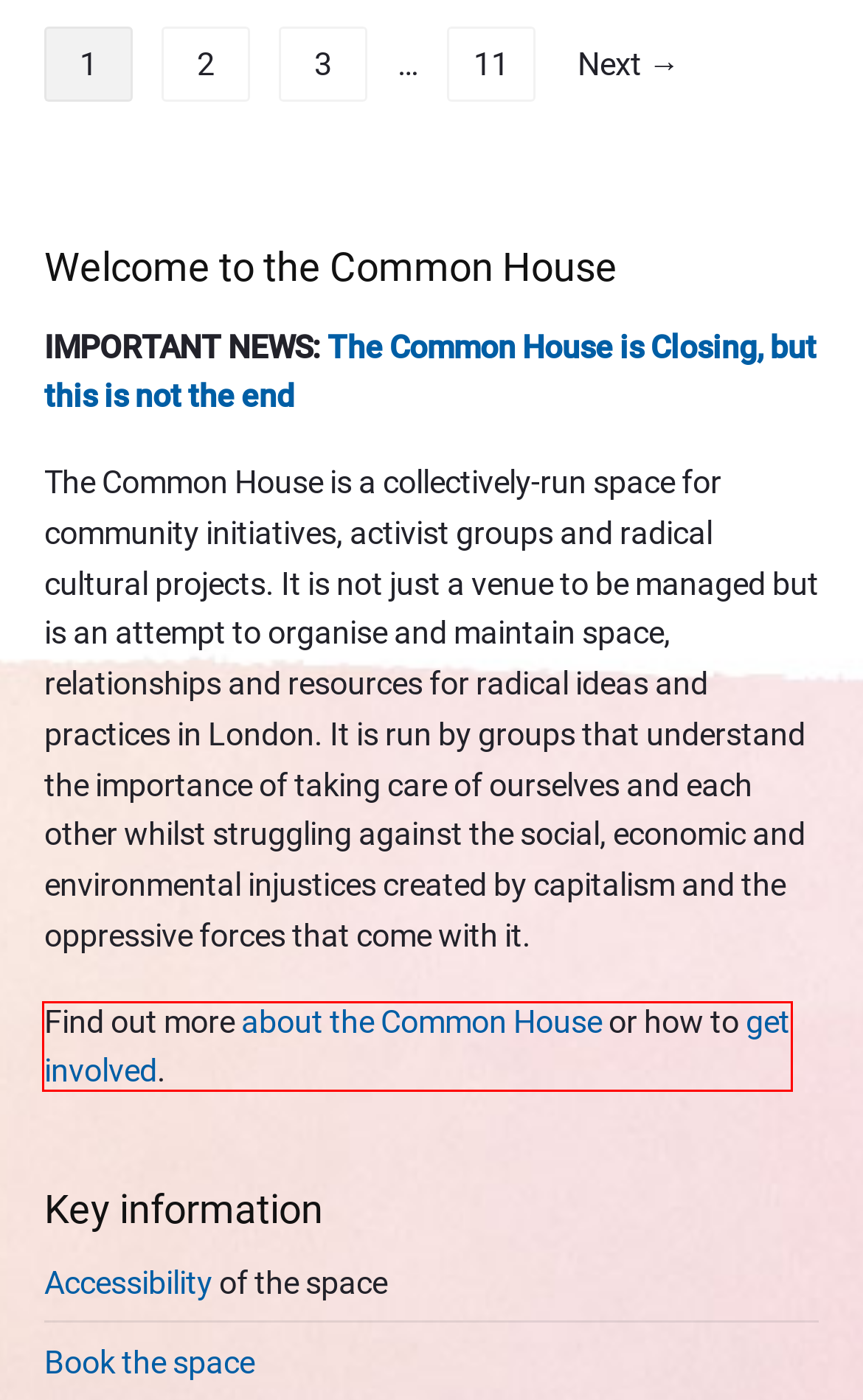You have a screenshot of a webpage with a red bounding box around an element. Identify the webpage description that best fits the new page that appears after clicking the selected element in the red bounding box. Here are the candidates:
A. admin – Page 11 – the common house
B. About – the common house
C. Book the space – the common house
D. Bumper winter assemblies update! – the common house
E. Yet more Libre Graphics! 10th and 20th of each month. – the common house
F. Get involved – the common house
G. Accessibility – the common house
H. admin – Page 2 – the common house

F